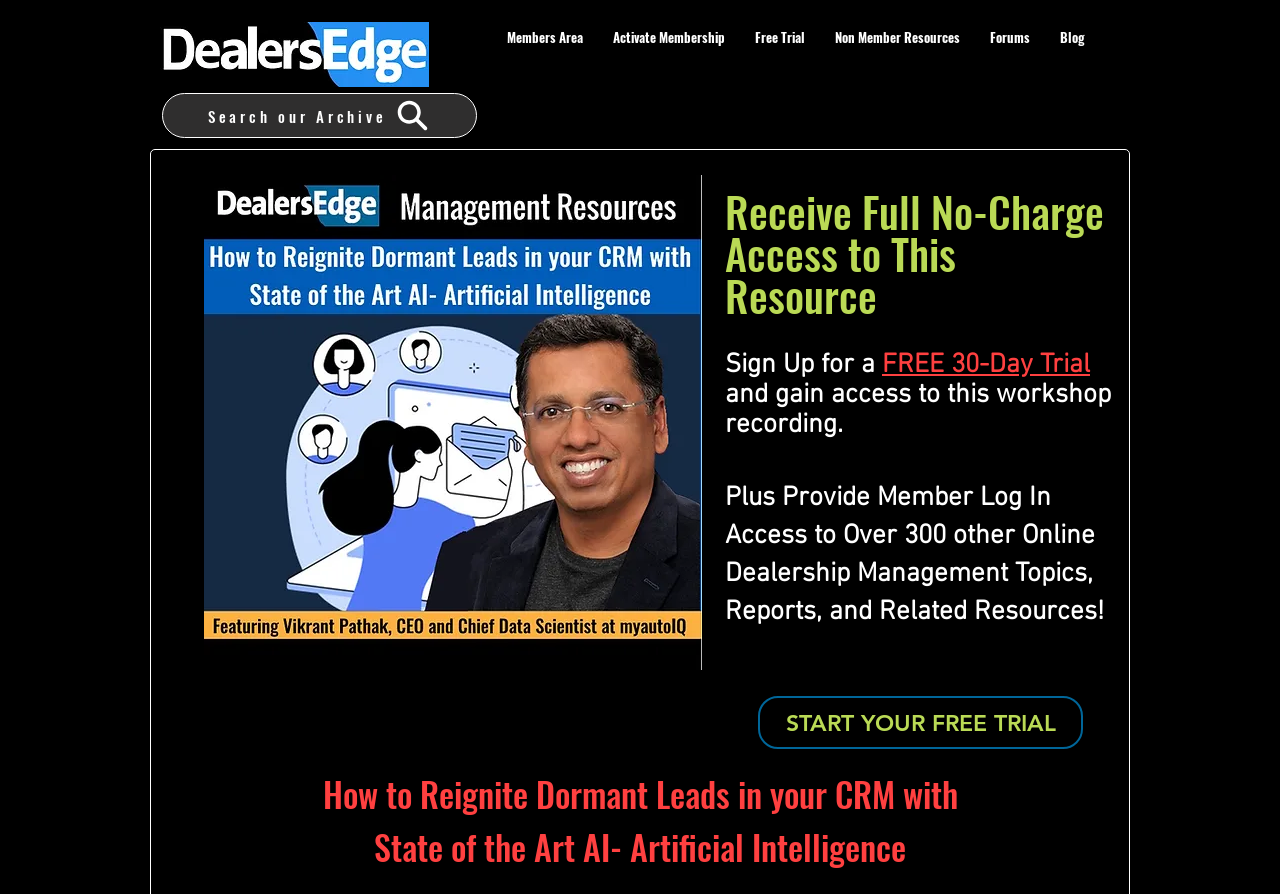Give a one-word or phrase response to the following question: What is the text above the 'START YOUR FREE TRIAL' button?

Sign Up for a FREE 30-Day Trial